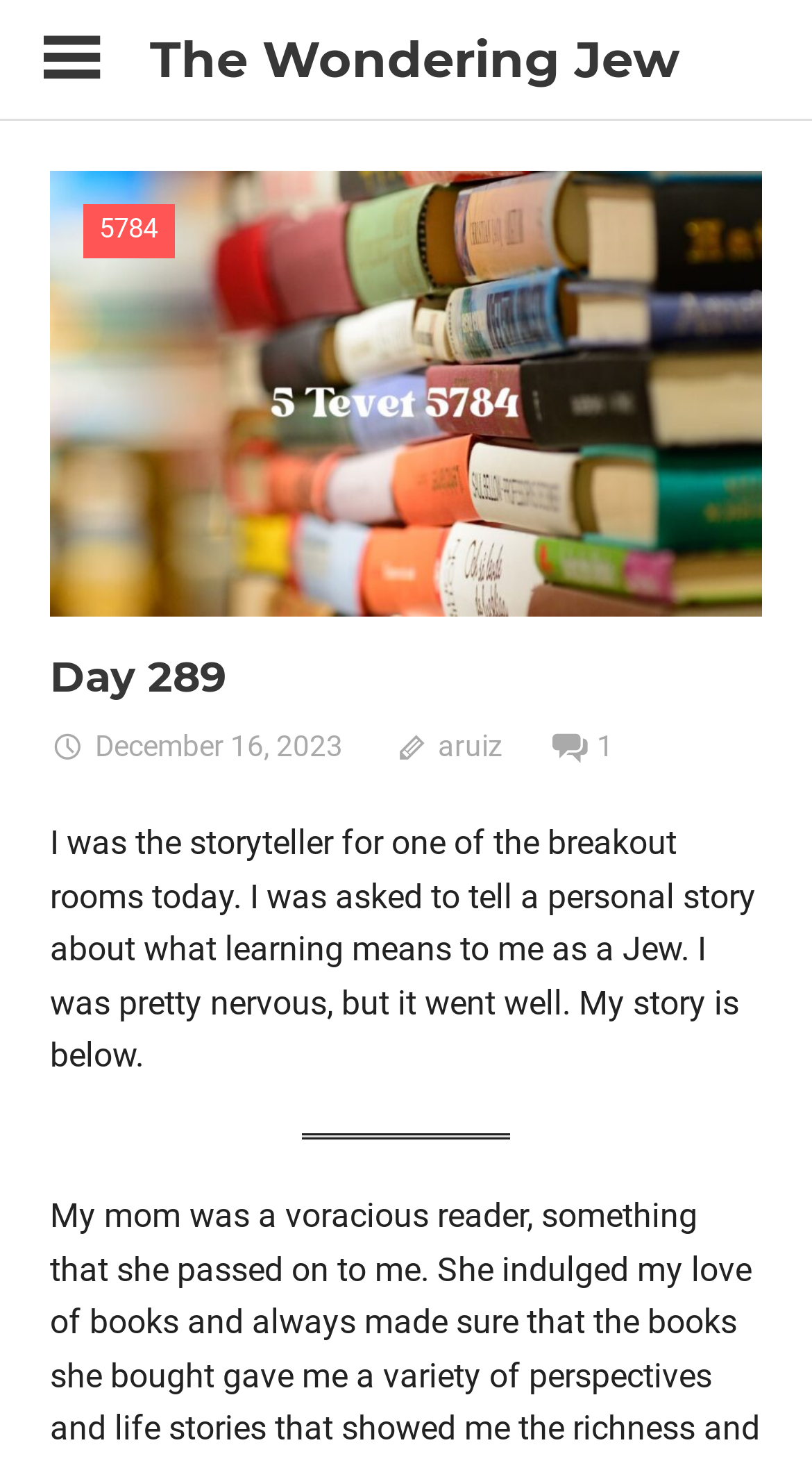What is the purpose of the separator element?
Examine the image and provide an in-depth answer to the question.

The separator element is an horizontal separator with a bounding box that spans across the page. Its purpose is to visually separate the content above it from the content below it, likely to improve readability.